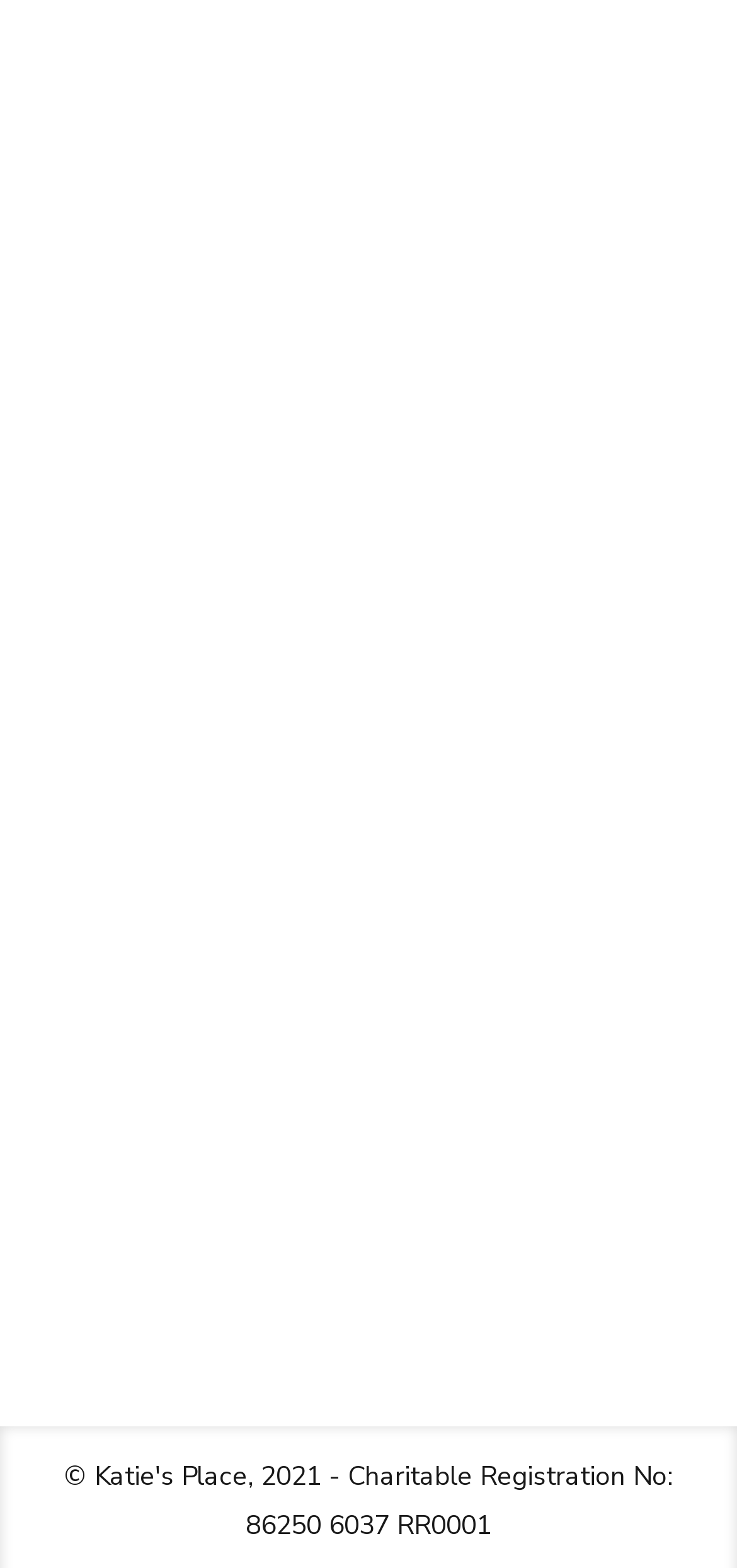Please provide a detailed answer to the question below based on the screenshot: 
What is the address of the location?

The webpage provides the address '10255 Jackson Road, Maple Ridge, BC' which can be found under the 'Visit' section.